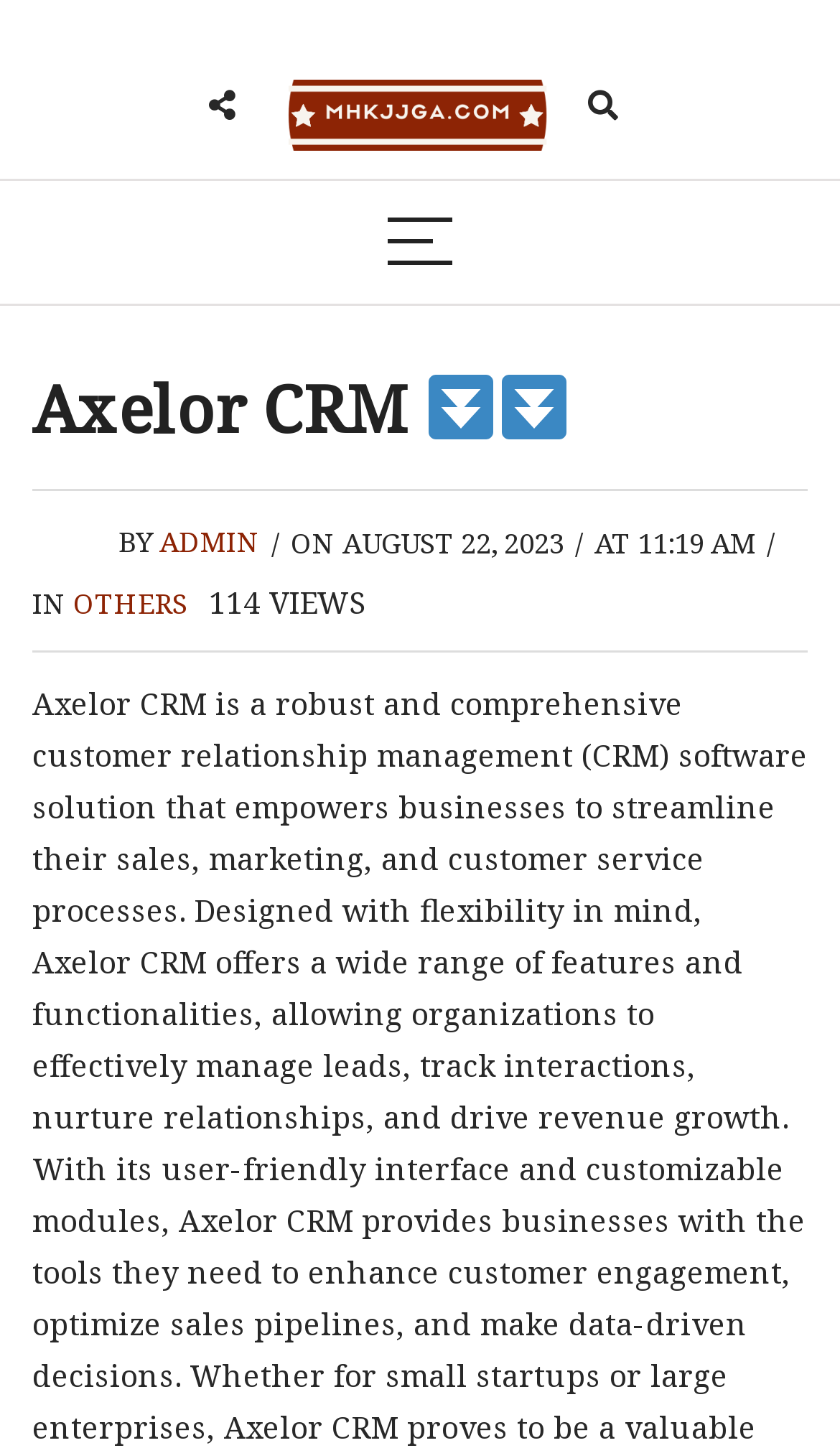What is the category of the latest article?
Can you provide a detailed and comprehensive answer to the question?

The category of the latest article can be found in the header section of the webpage, where it is written as 'IN OTHERS'.